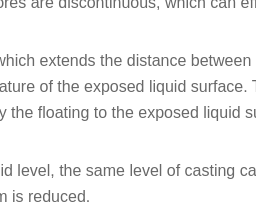Provide a comprehensive description of the image.

The image depicts a **Filtering Unit**, a critical component in the production of deformed aluminum alloys. This unit enhances the casting process by ensuring the melt's purity through effective filtration mechanisms. The filtering technology employed is crucial for removing impurities and inclusions, significantly impacting the quality of the final aluminum products. The filtering process contributes to achieving smoother surfaces in ingots and improves the overall quality standards in manufacturing. This visual showcases an essential aspect of modern casting techniques, highlighting the role of efficient filtration in enhancing production quality.